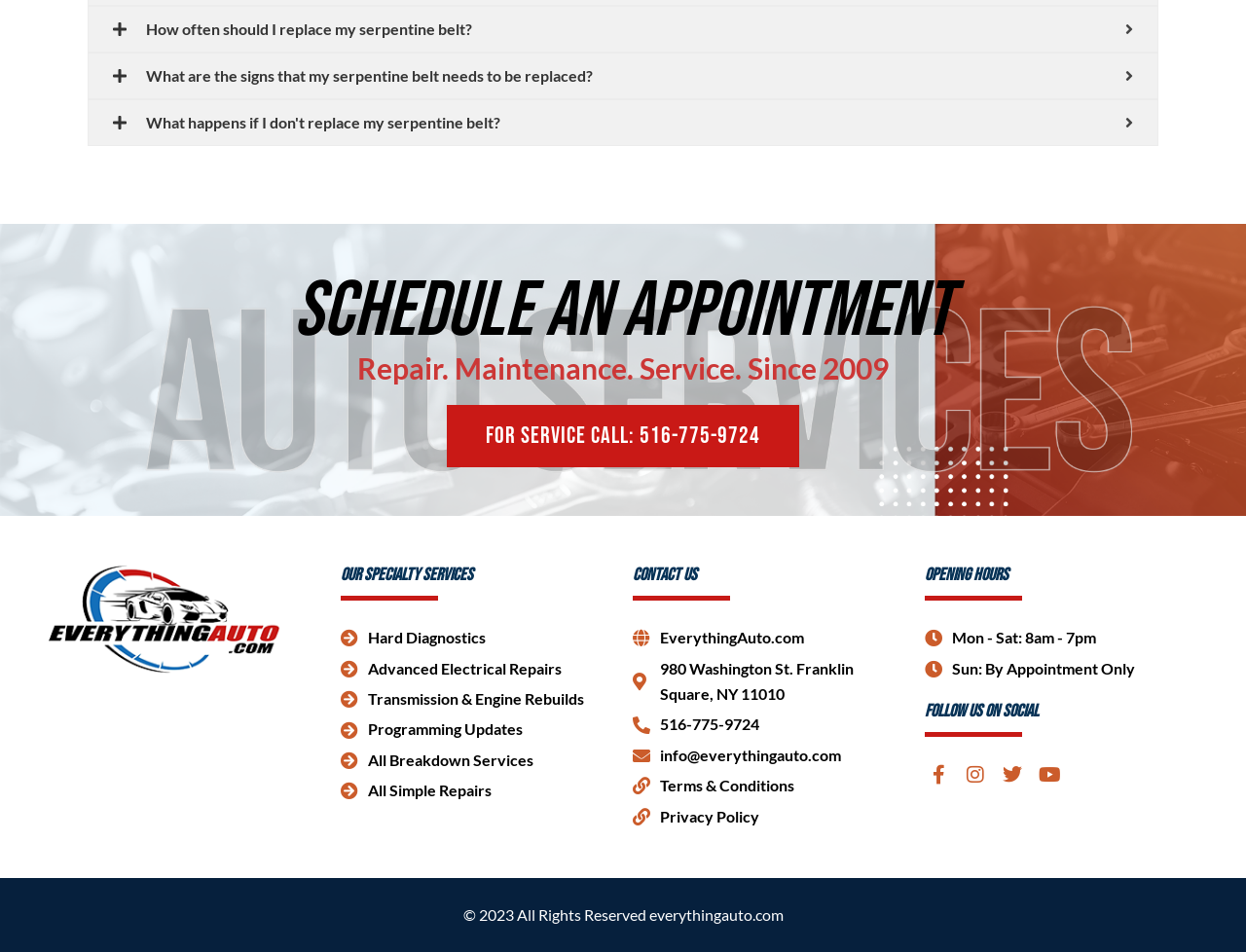Pinpoint the bounding box coordinates for the area that should be clicked to perform the following instruction: "Visit the 'Home' page".

None